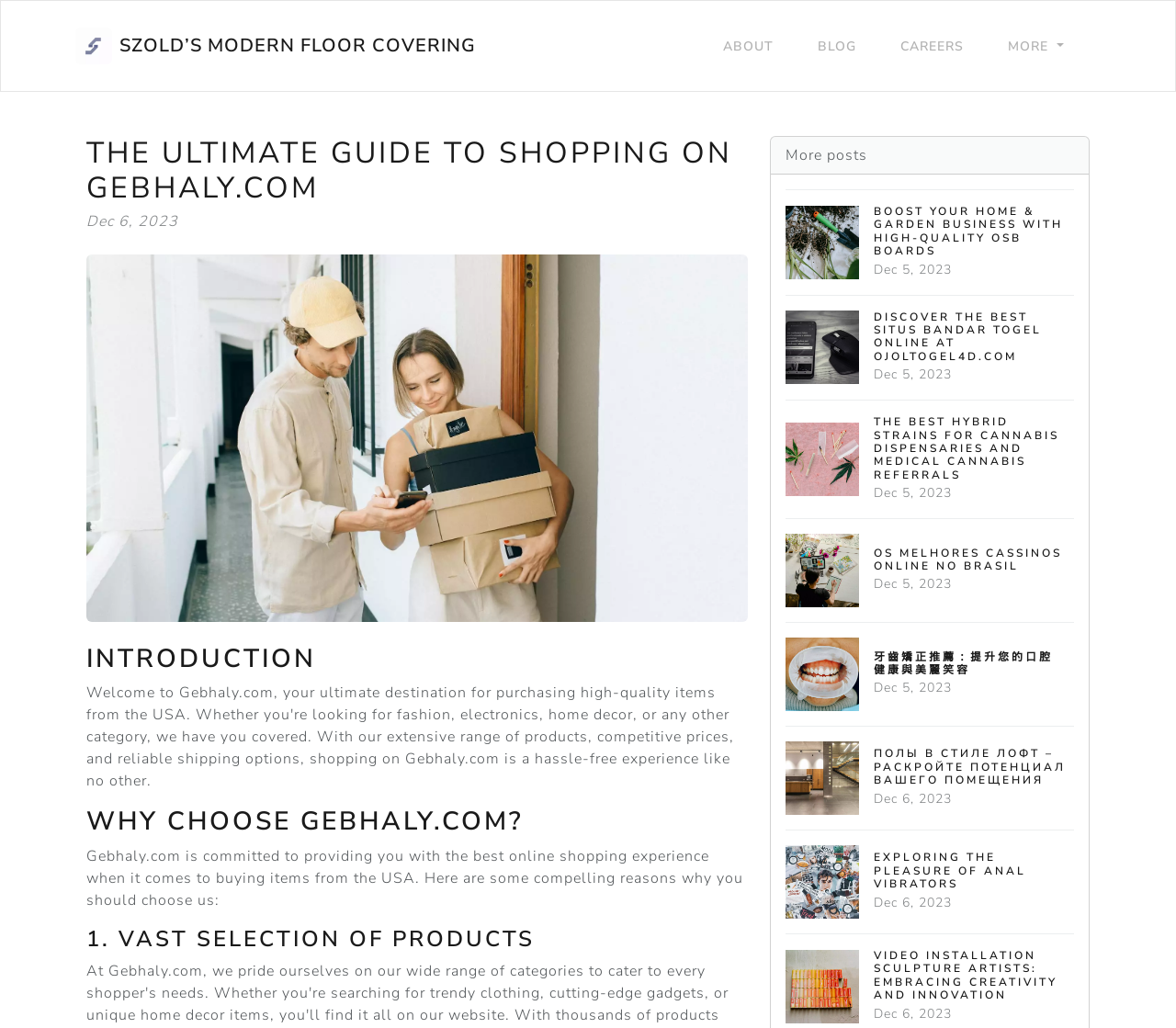What is the date of the latest post?
Look at the image and construct a detailed response to the question.

The date of the latest post can be found in the text 'Dec 6, 2023' which is available above the introductory text on the webpage.